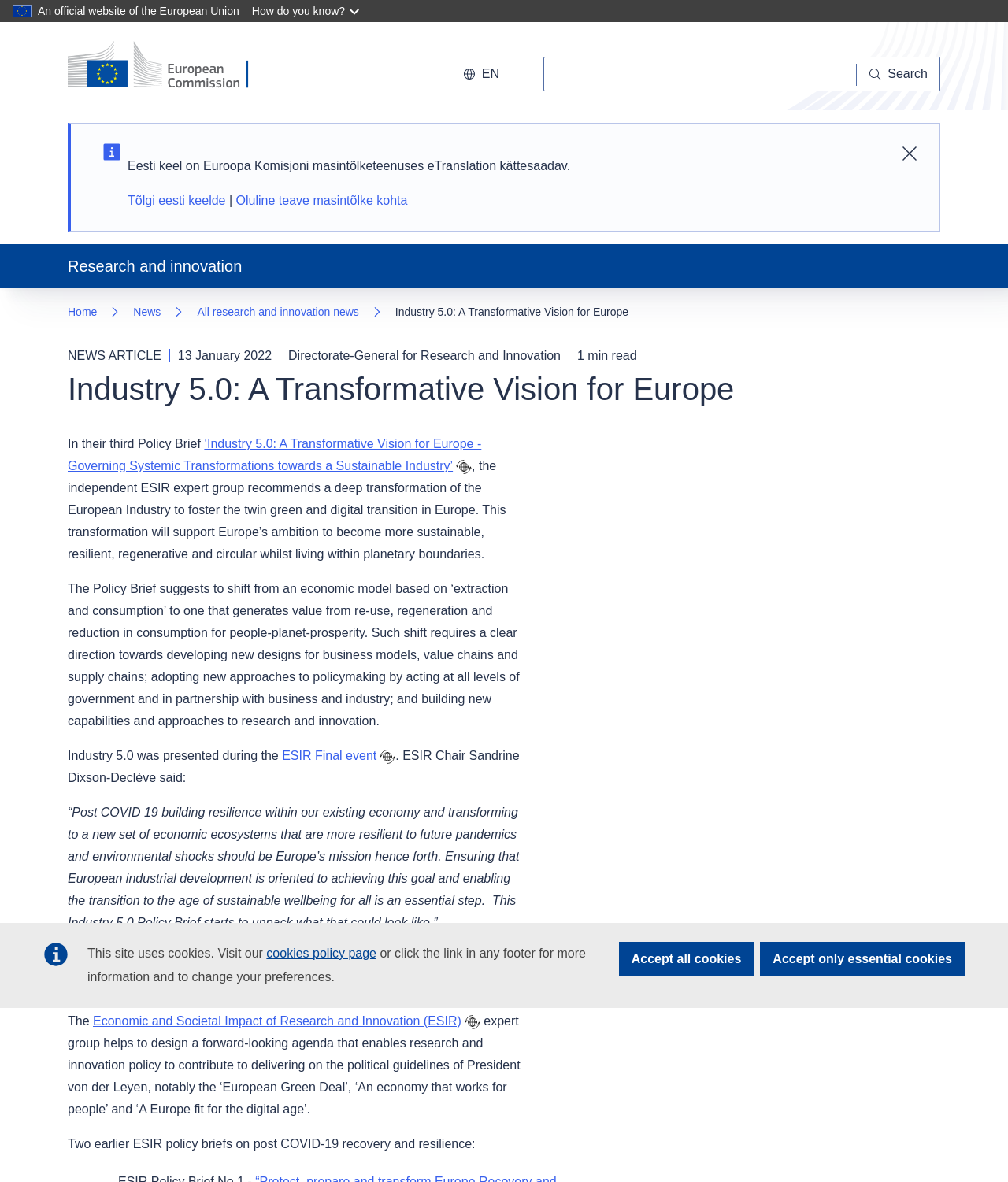Identify the bounding box coordinates for the region of the element that should be clicked to carry out the instruction: "Go to the home page". The bounding box coordinates should be four float numbers between 0 and 1, i.e., [left, top, right, bottom].

[0.067, 0.035, 0.269, 0.077]